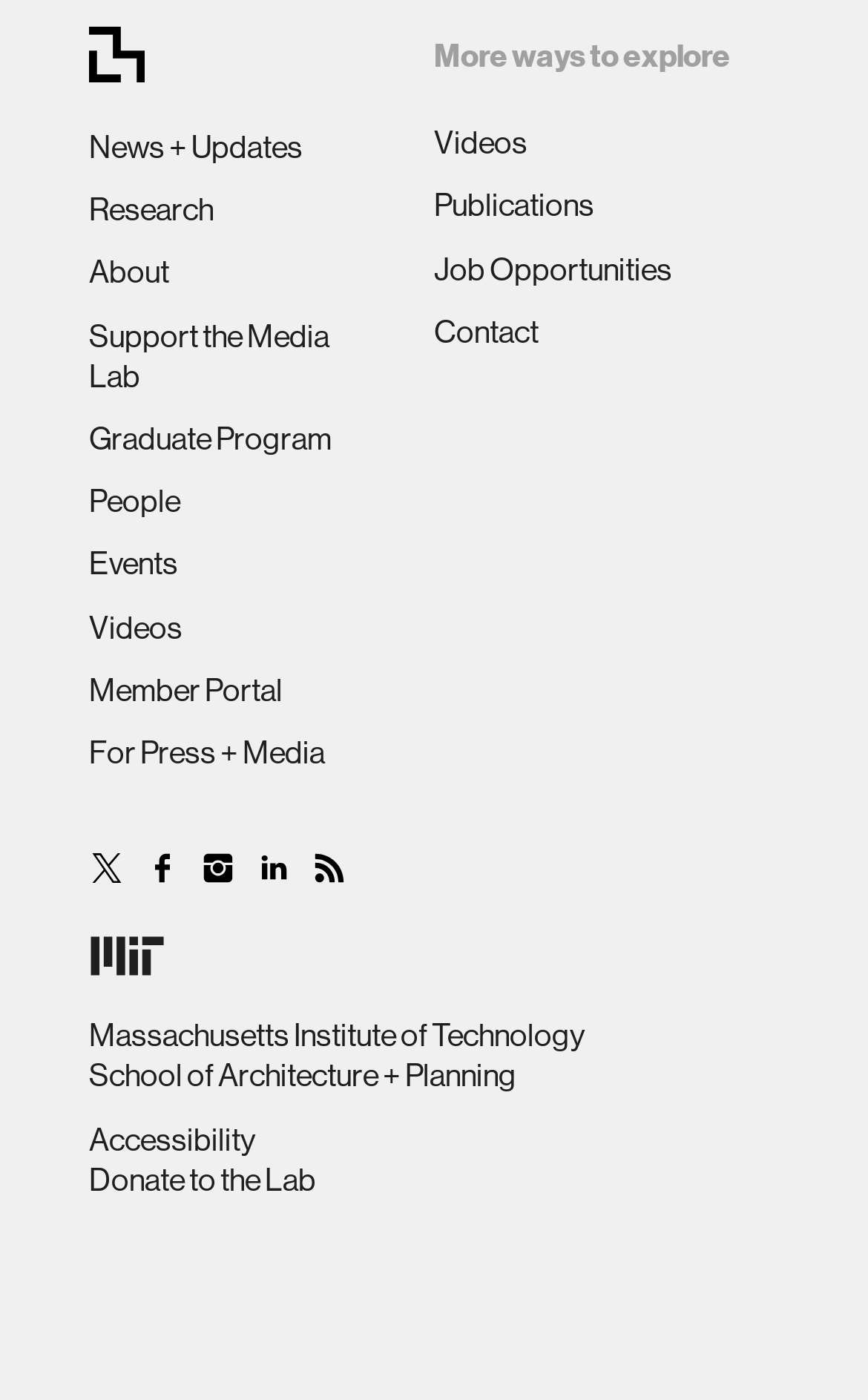Indicate the bounding box coordinates of the clickable region to achieve the following instruction: "learn about cloud storage services."

None